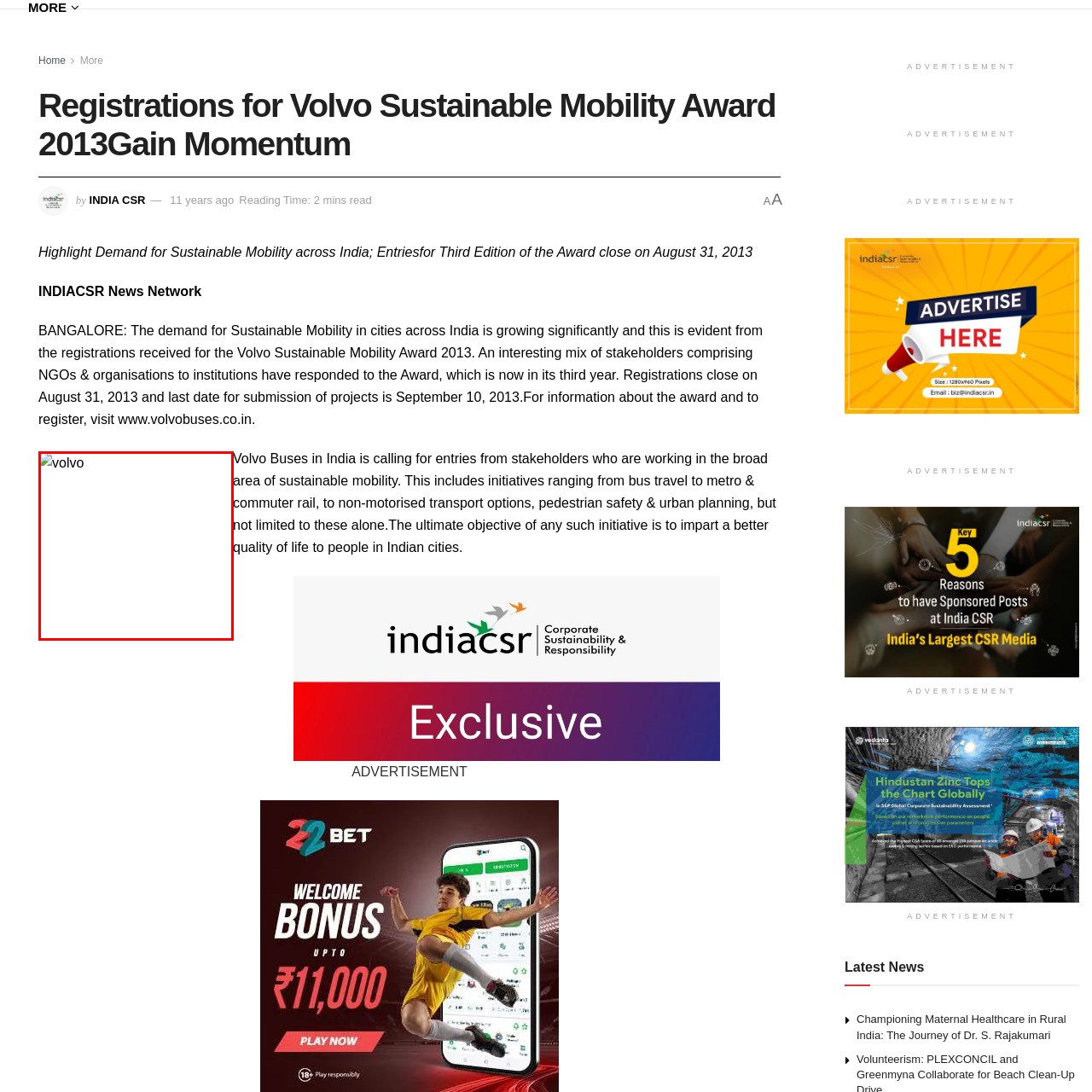Inspect the section within the red border, What is Volvo Buses' goal in the context of urban mobility? Provide a one-word or one-phrase answer.

Foster discussions and solutions